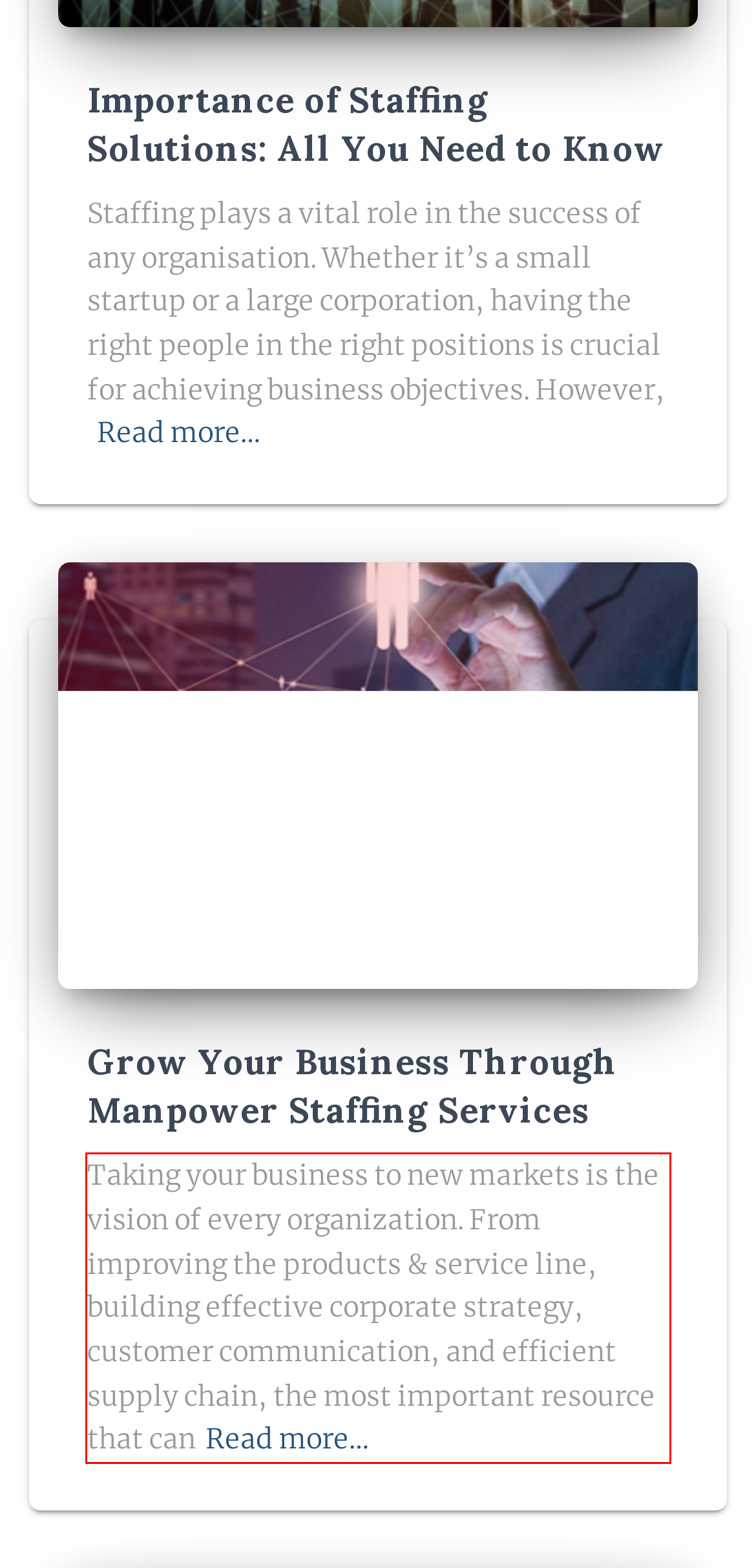Review the screenshot of the webpage and recognize the text inside the red rectangle bounding box. Provide the extracted text content.

Taking your business to new markets is the vision of every organization. From improving the products & service line, building effective corporate strategy, customer communication, and efficient supply chain, the most important resource that canRead more…